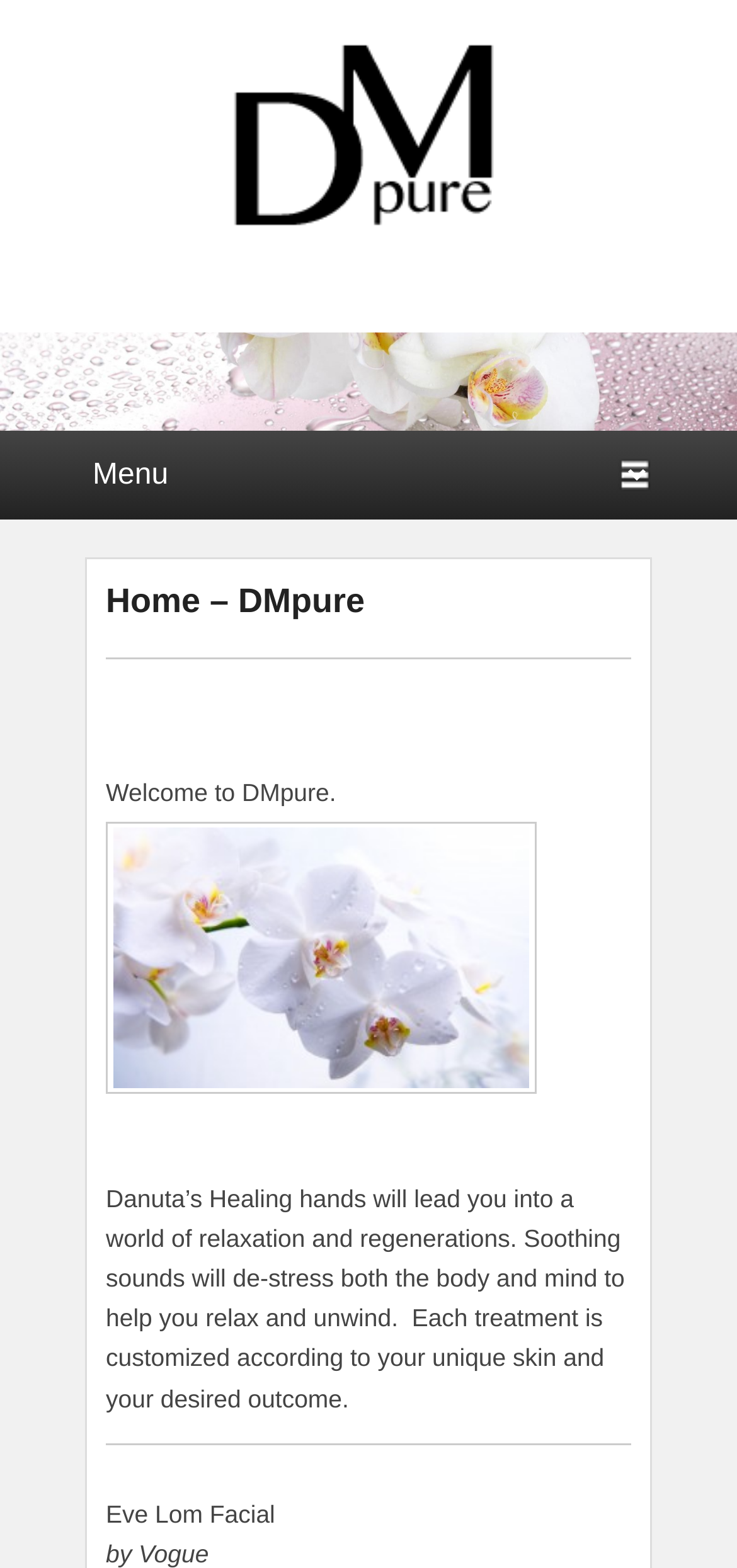Offer an extensive depiction of the webpage and its key elements.

The webpage is about DMpure, a website focused on relaxation and regeneration. At the top, there is a link on the left side and a heading "Eve Lom Facials – Danuta Mazur – DMpure" on the right side. Below this, there is a primary menu with a link to skip to primary content and another link to skip to secondary content.

On the main content area, there is a combobox with a header "Home – DMpure" and a link to the same title. Below this, there is a section with a heading "Posted on" followed by a date "04/02/2015" and an author "Robert". 

The main content starts with a welcoming message "Welcome to DMpure." followed by an image of a white orchid. Below the image, there is a paragraph describing the services offered by DMpure, including customized treatments for relaxation and regeneration.

Further down, there is a separator line, followed by a section with a heading "Eve Lom Facial" and a mention of Vogue.